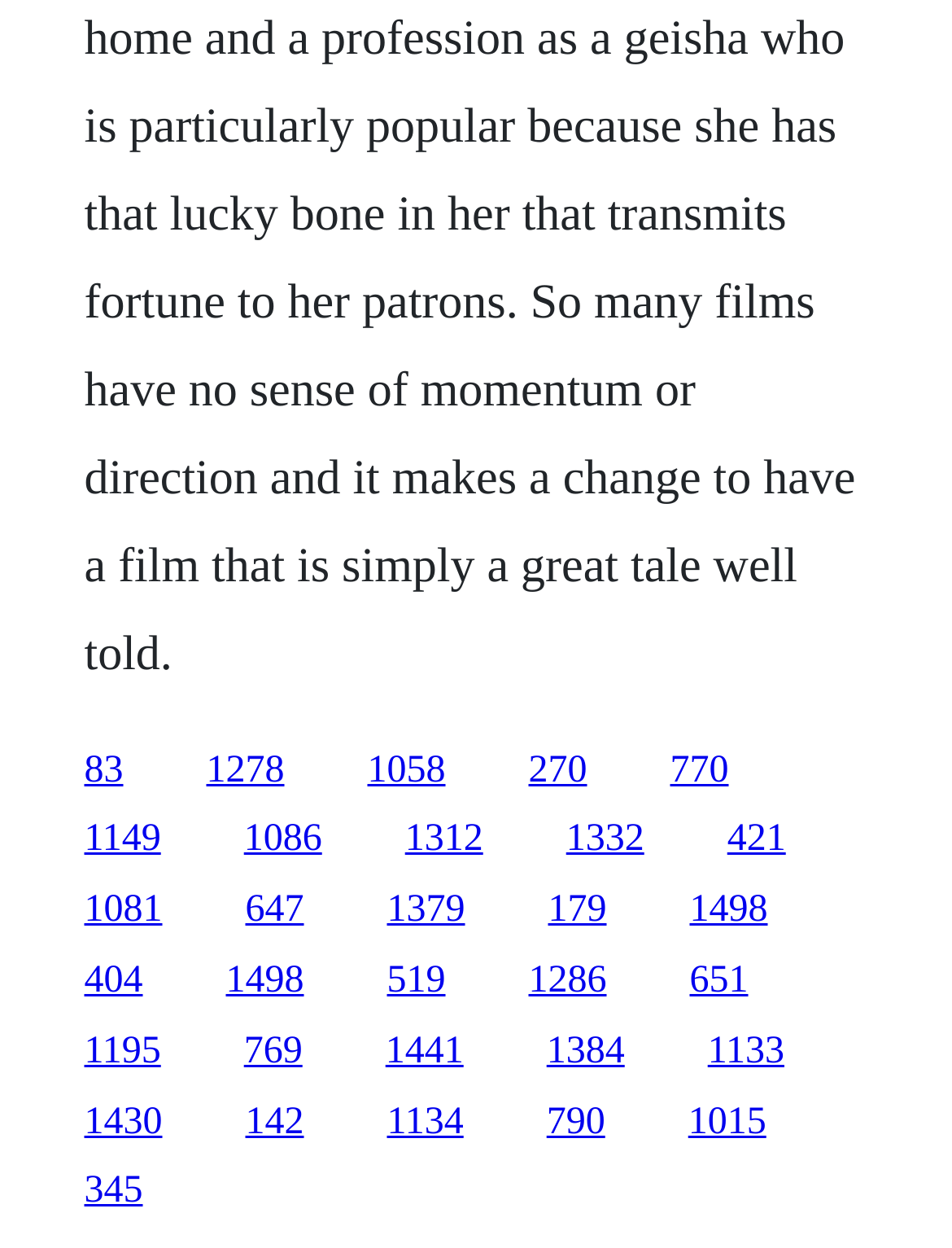Please determine the bounding box coordinates of the section I need to click to accomplish this instruction: "go to the fifteenth link".

[0.724, 0.713, 0.806, 0.746]